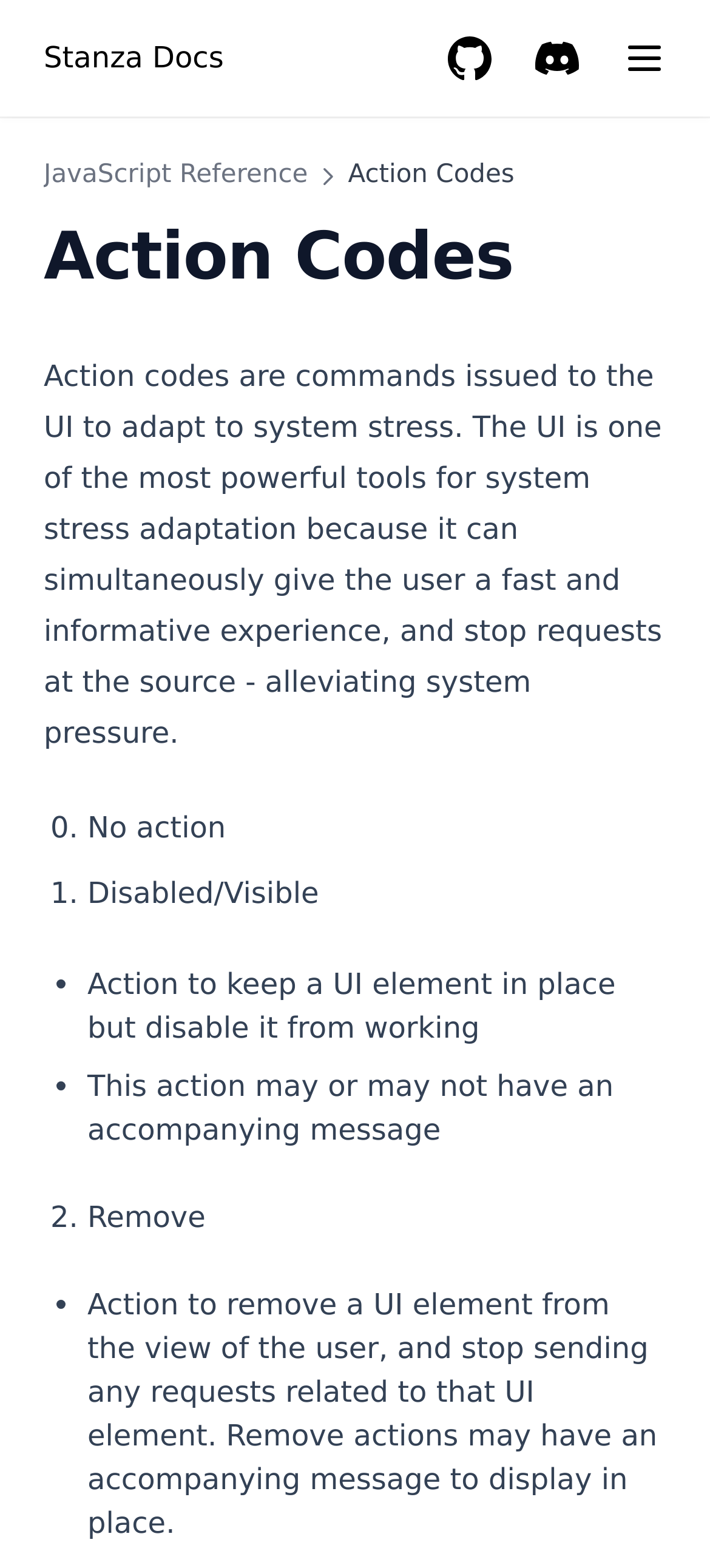Utilize the details in the image to thoroughly answer the following question: What is the purpose of Action Codes?

According to the webpage, Action Codes are commands issued to the UI to adapt to system stress. The UI is one of the most powerful tools for system stress adaptation because it can simultaneously give the user a fast and informative experience, and stop requests at the source - alleviating system pressure.